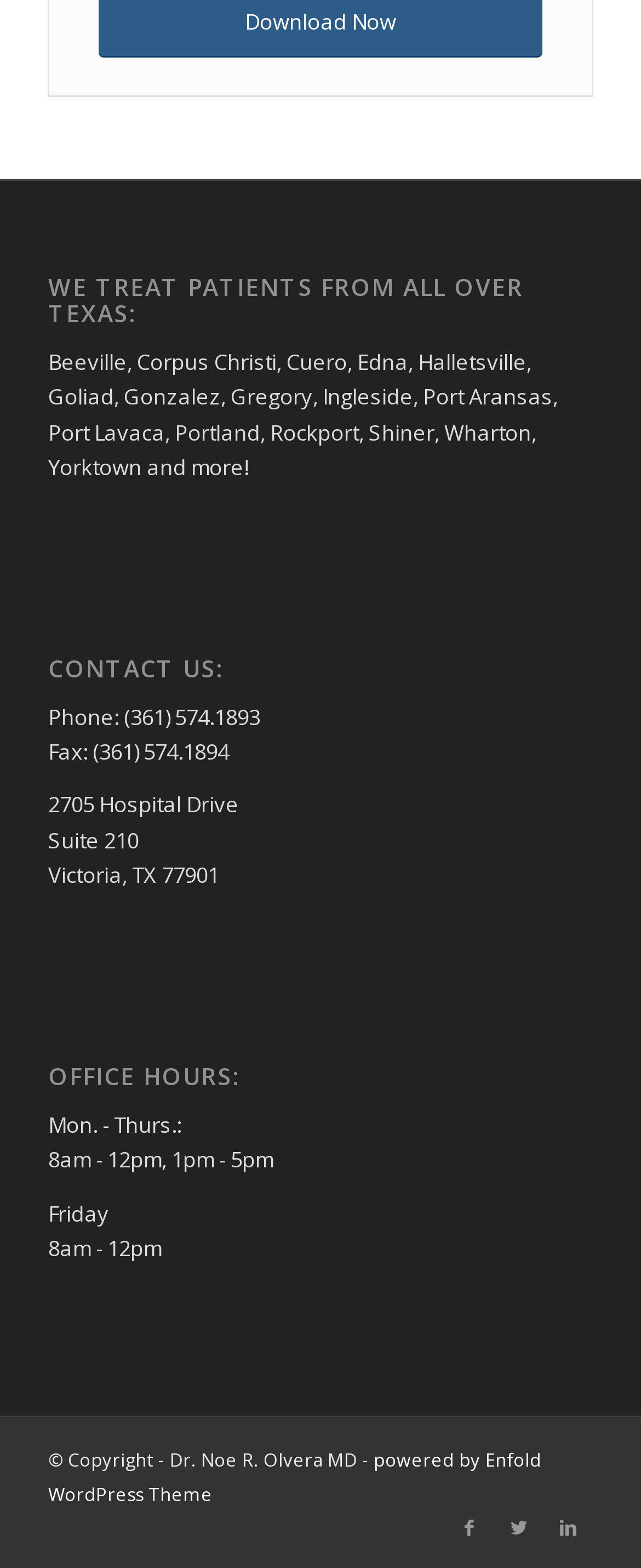Look at the image and write a detailed answer to the question: 
What are the office hours on Fridays?

The webpage lists office hours for Monday to Thursday, but only mentions 'Friday' without specifying the hours, indicating that the office hours for Fridays are not provided.